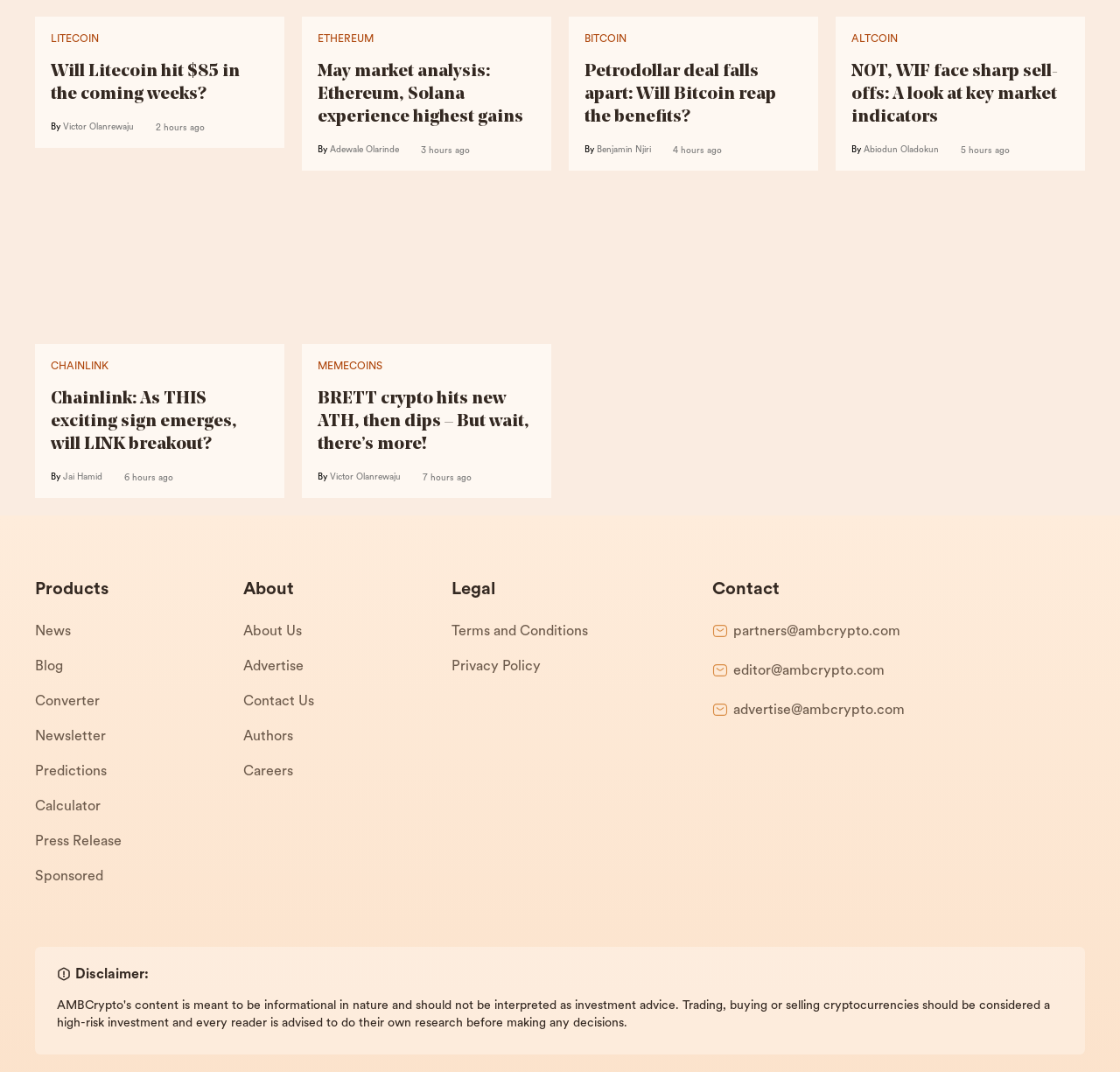Given the description of a UI element: "Abiodun Oladokun", identify the bounding box coordinates of the matching element in the webpage screenshot.

[0.771, 0.136, 0.838, 0.144]